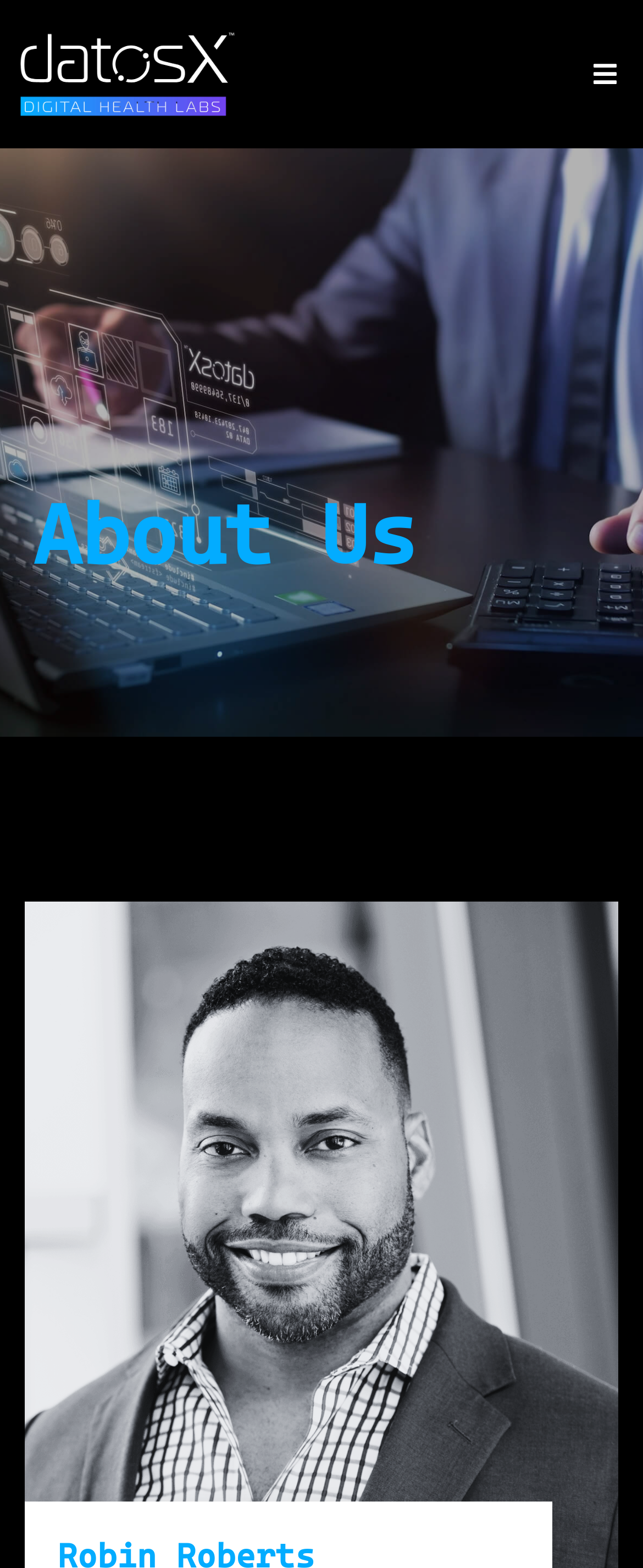Determine the bounding box coordinates (top-left x, top-left y, bottom-right x, bottom-right y) of the UI element described in the following text: parent_node: About Us

[0.923, 0.028, 0.962, 0.066]